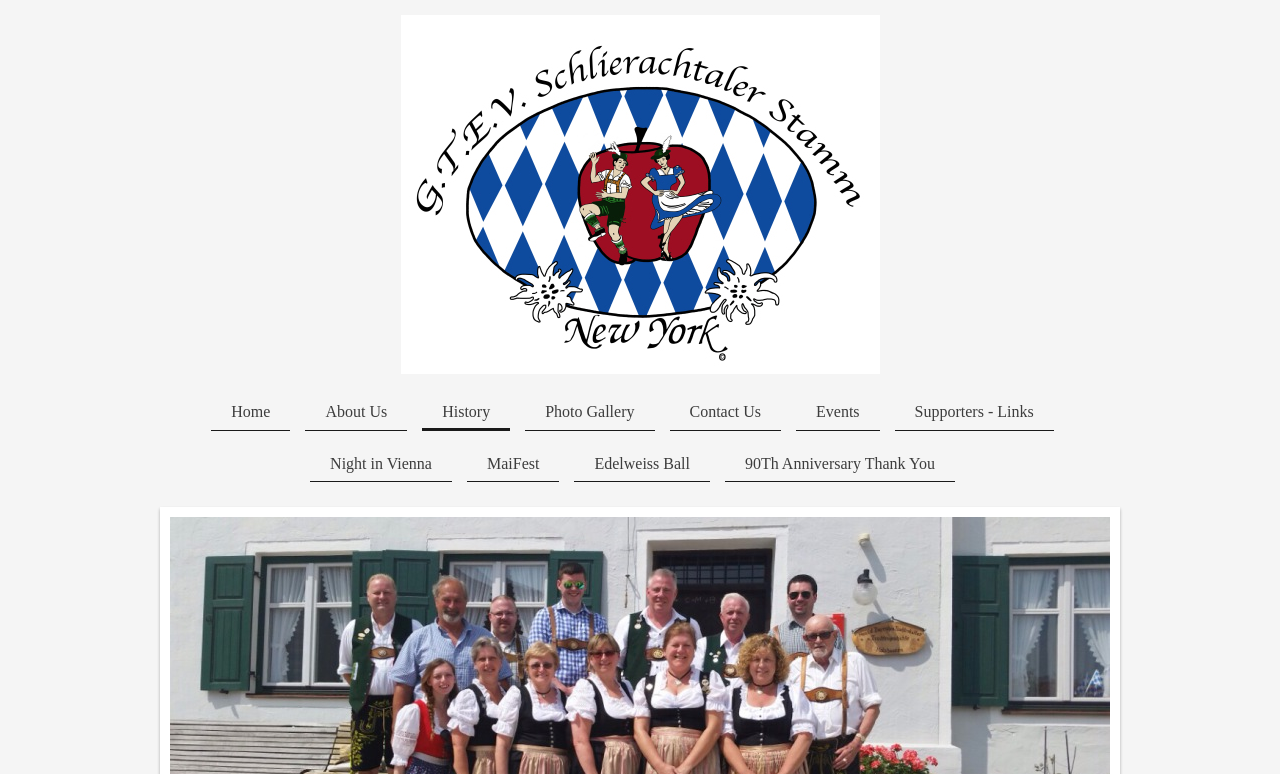Please identify the bounding box coordinates of the clickable element to fulfill the following instruction: "explore history". The coordinates should be four float numbers between 0 and 1, i.e., [left, top, right, bottom].

[0.33, 0.508, 0.399, 0.556]